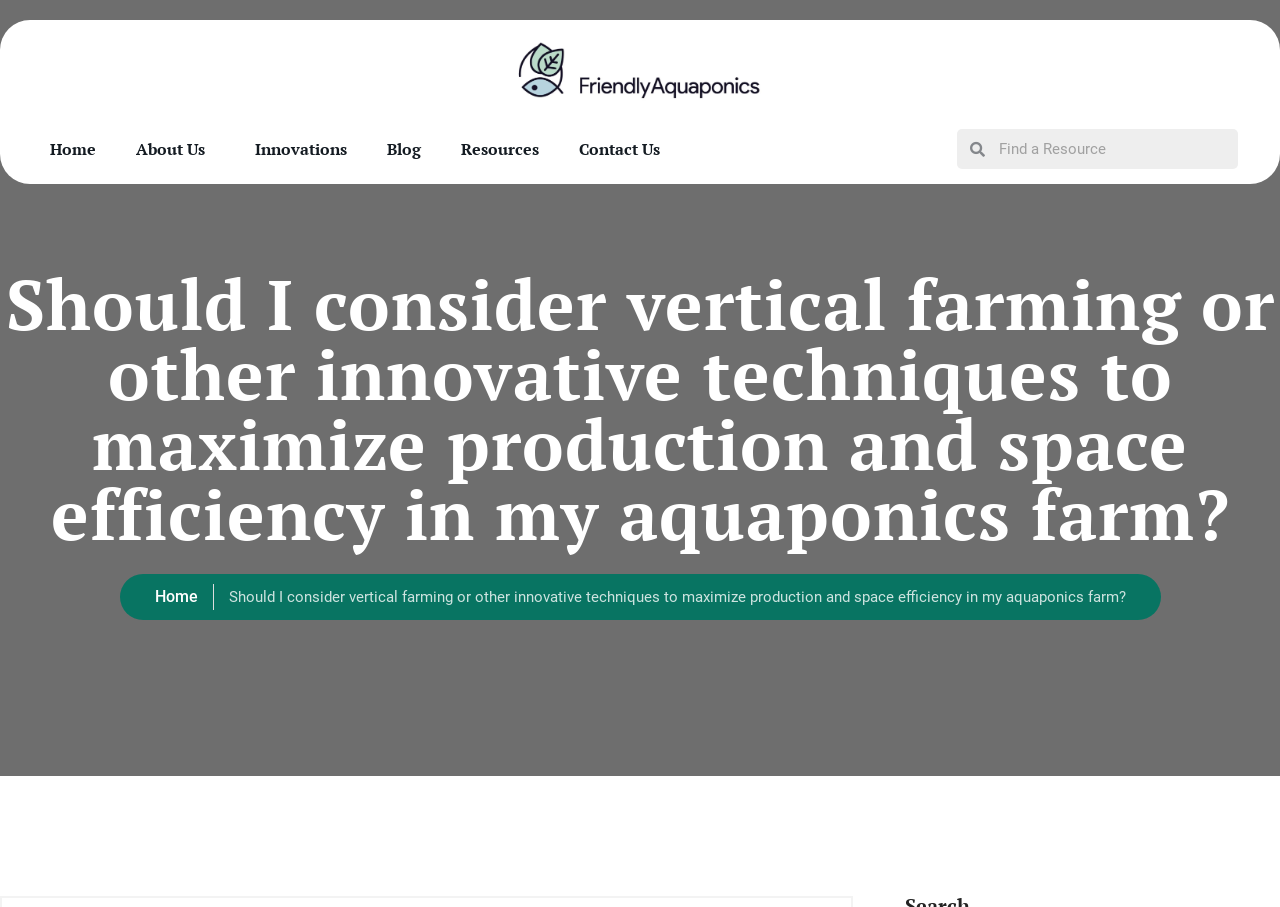For the given element description Blog, determine the bounding box coordinates of the UI element. The coordinates should follow the format (top-left x, top-left y, bottom-right x, bottom-right y) and be within the range of 0 to 1.

[0.287, 0.142, 0.345, 0.187]